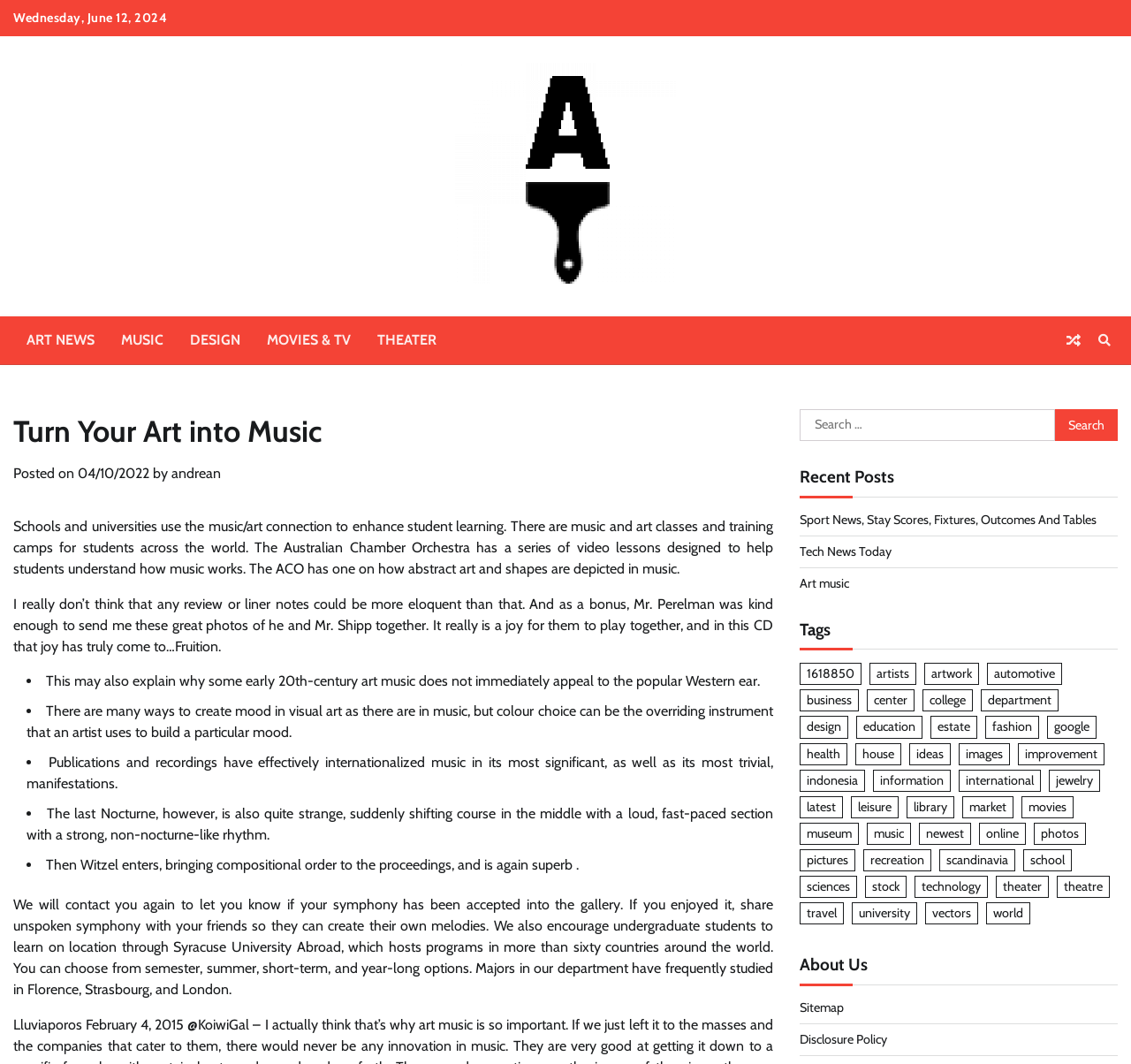Using the webpage screenshot, find the UI element described by music. Provide the bounding box coordinates in the format (top-left x, top-left y, bottom-right x, bottom-right y), ensuring all values are floating point numbers between 0 and 1.

[0.766, 0.773, 0.805, 0.794]